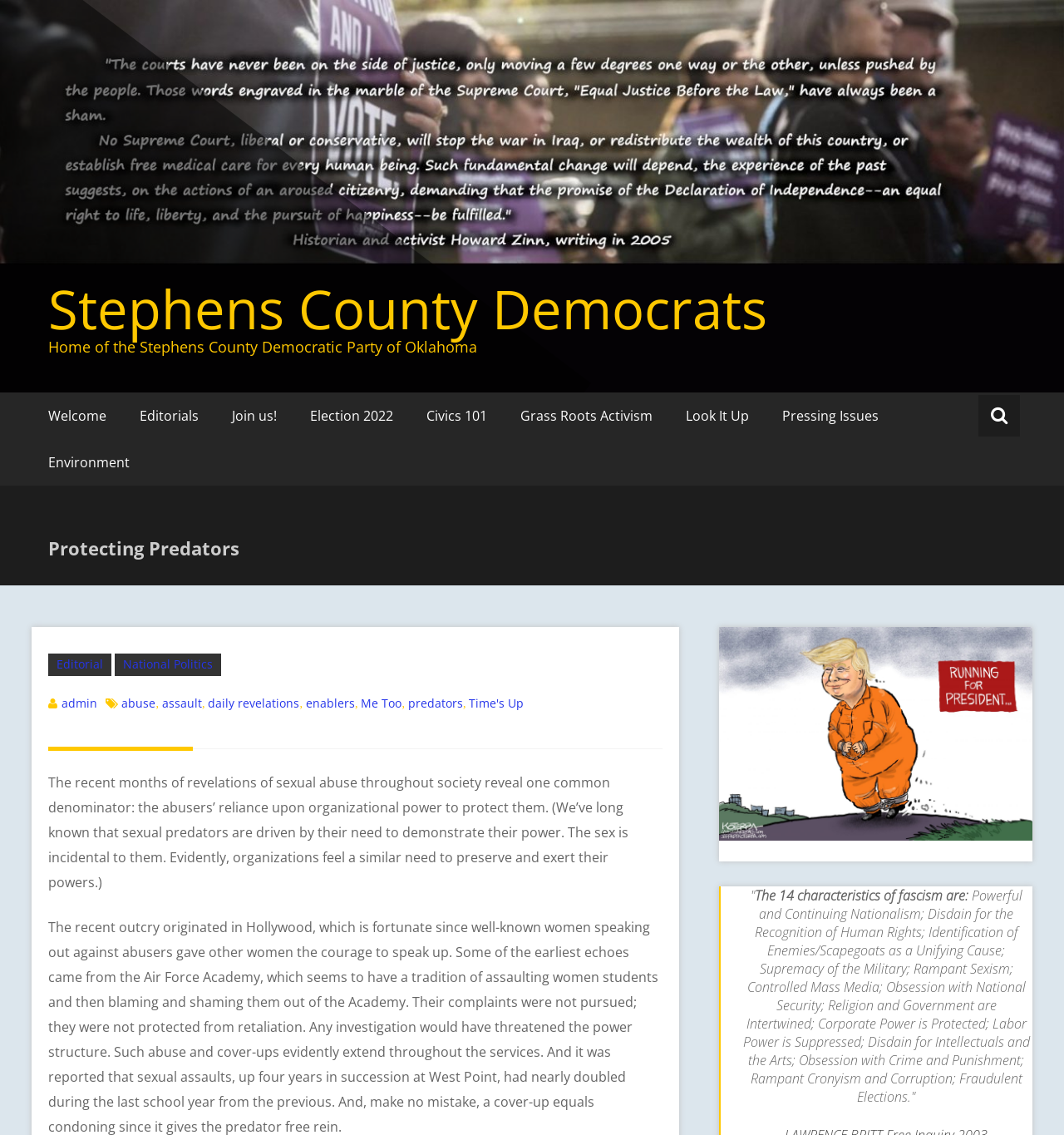Specify the bounding box coordinates of the element's region that should be clicked to achieve the following instruction: "Check the recent revelations of sexual abuse". The bounding box coordinates consist of four float numbers between 0 and 1, in the format [left, top, right, bottom].

[0.046, 0.681, 0.591, 0.785]